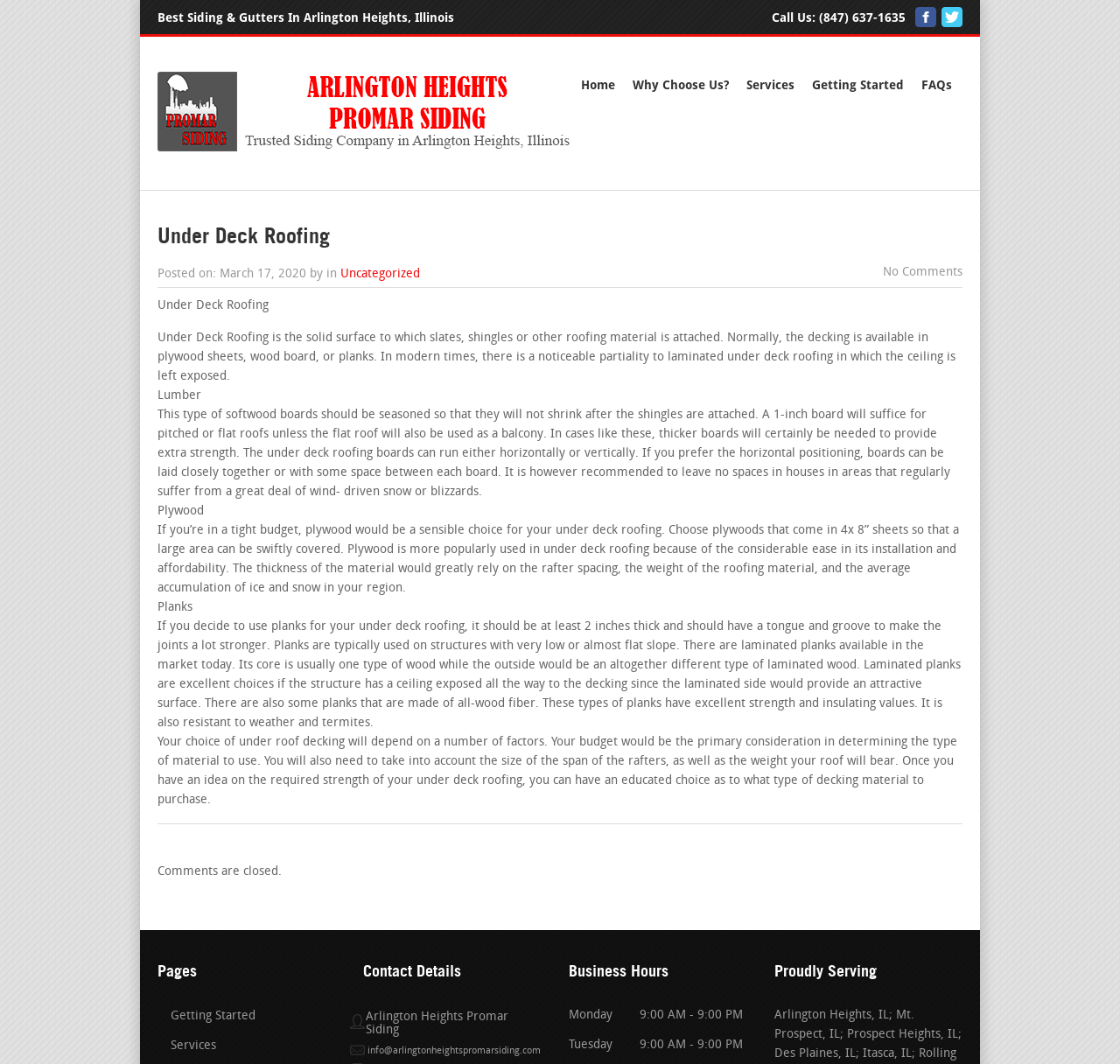Please answer the following question using a single word or phrase: What is the business hour on Monday?

9:00 AM - 9:00 PM